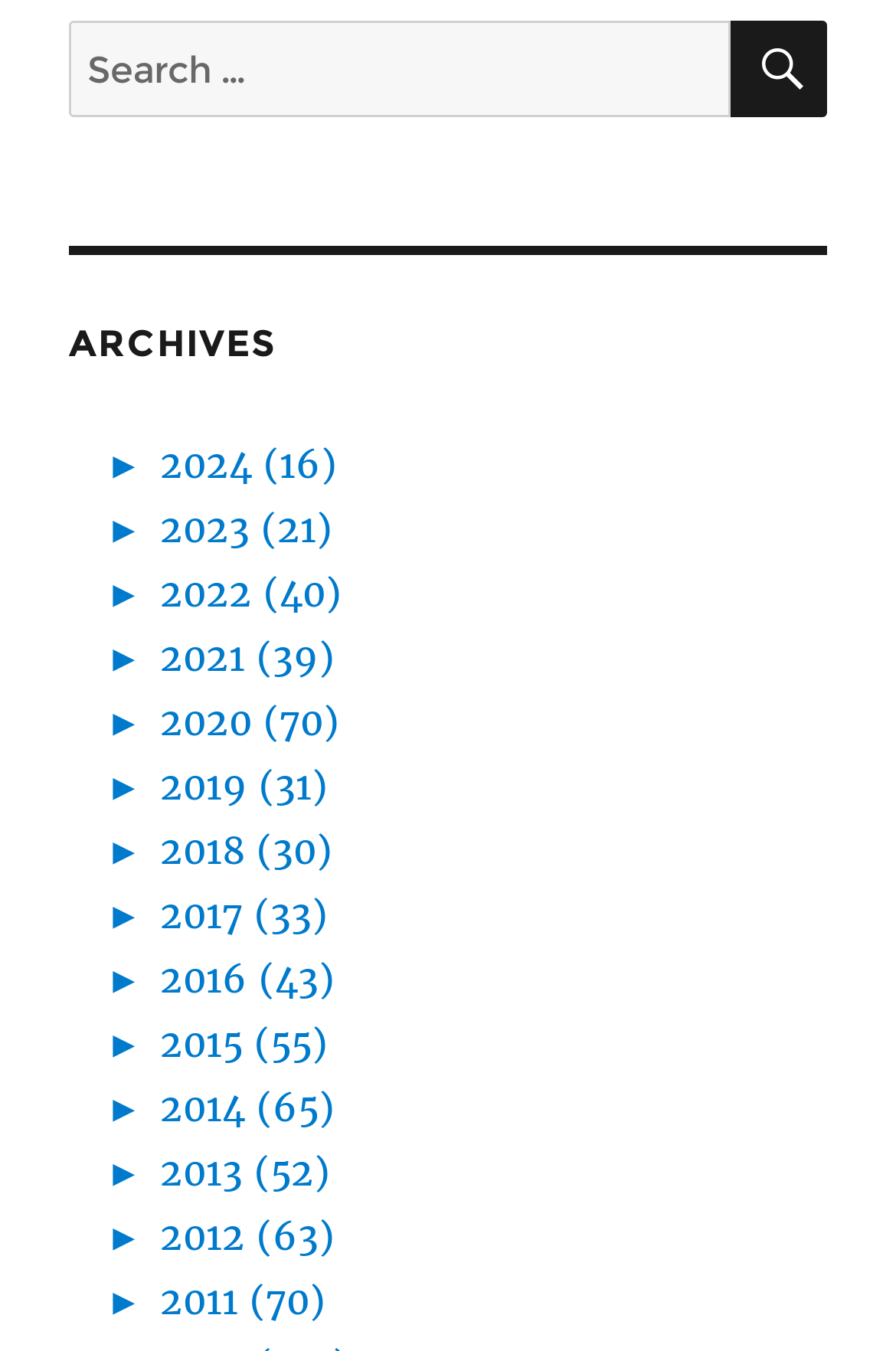Kindly determine the bounding box coordinates for the clickable area to achieve the given instruction: "Click on SEARCH button".

[0.815, 0.016, 0.923, 0.087]